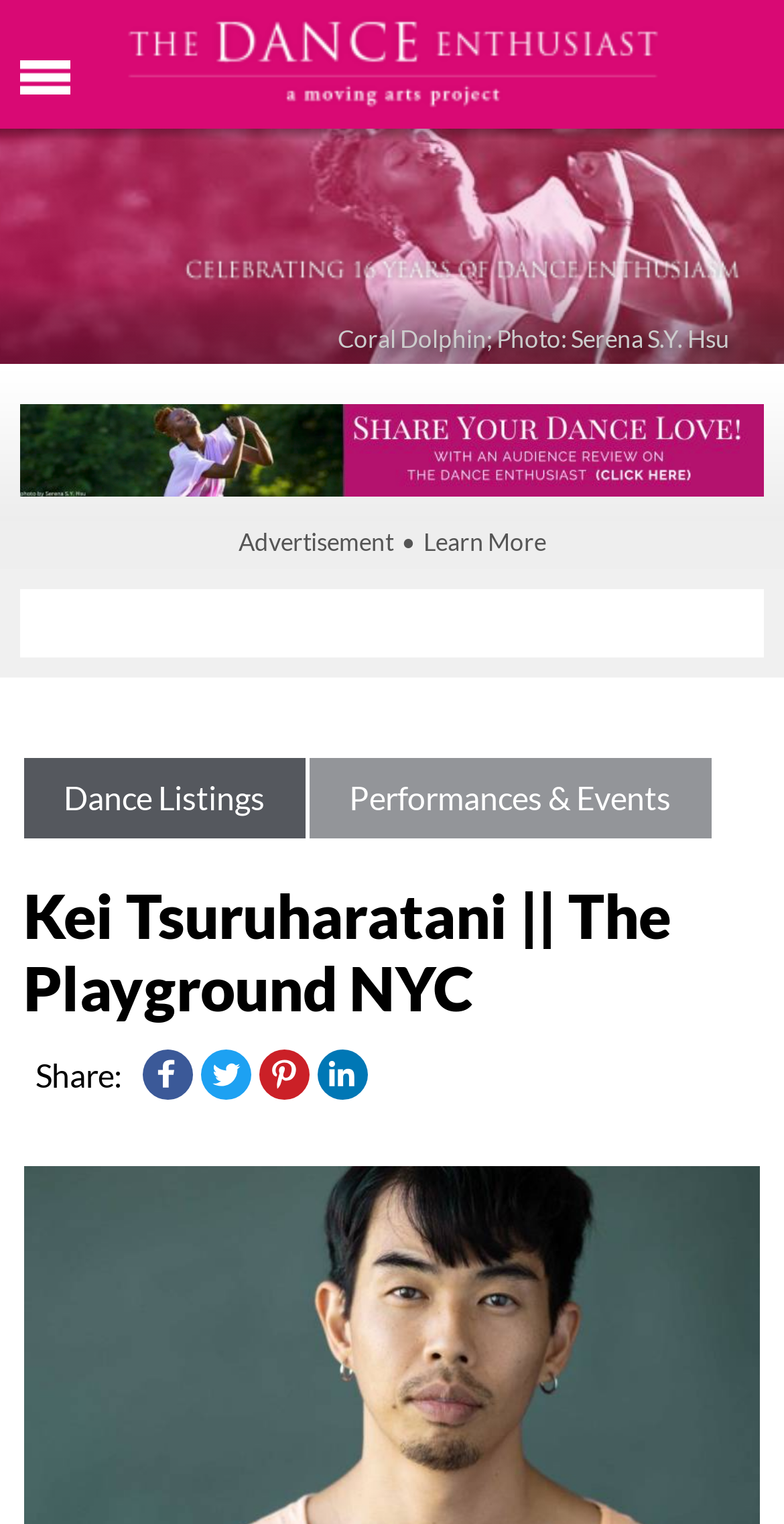Please find and report the bounding box coordinates of the element to click in order to perform the following action: "Register for Kei Tsuruharatani event". The coordinates should be expressed as four float numbers between 0 and 1, in the format [left, top, right, bottom].

[0.03, 0.576, 0.97, 0.671]